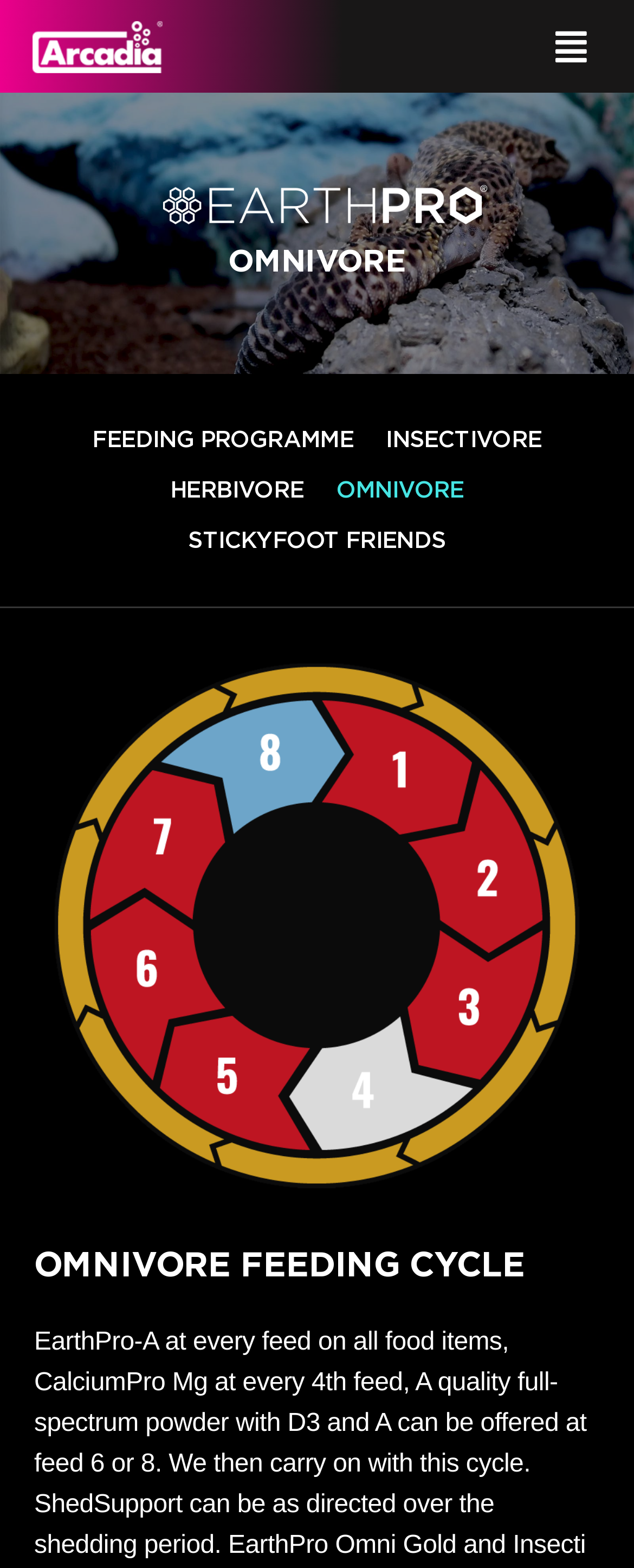Identify the coordinates of the bounding box for the element described below: "Herbivore". Return the coordinates as four float numbers between 0 and 1: [left, top, right, bottom].

[0.243, 0.297, 0.505, 0.329]